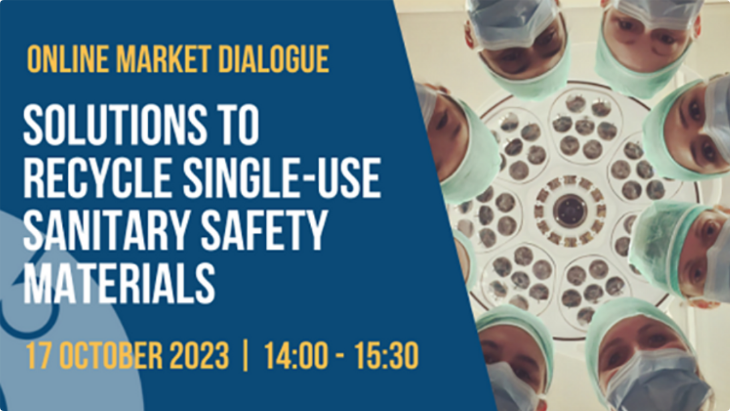What is the focus of the Online Market Dialogue?
Please interpret the details in the image and answer the question thoroughly.

The focus of the Online Market Dialogue is explicitly stated in the caption as 'innovative solutions to recycle single-use sanitary safety materials'.